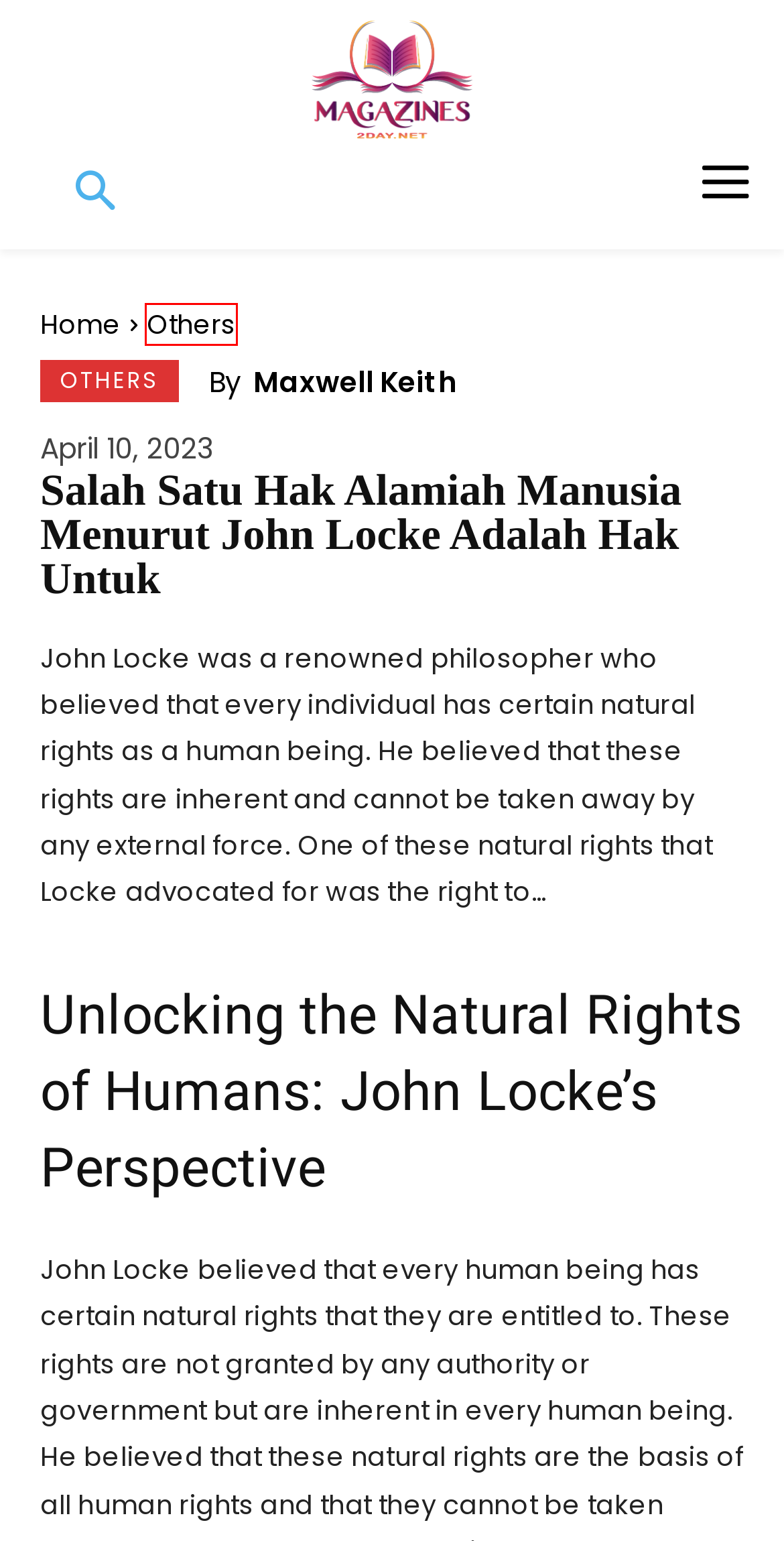A screenshot of a webpage is given, featuring a red bounding box around a UI element. Please choose the webpage description that best aligns with the new webpage after clicking the element in the bounding box. These are the descriptions:
A. News | Magazines2day
B. Others | Magazines2day
C. Automotive | Magazines2day
D. Education | Magazines2day
E. Contact Us | Magazines2day
F. Privacy Policy | Magazines2day
G. Technology | Magazines2day
H. Maxwell Keith | Magazines2day

B